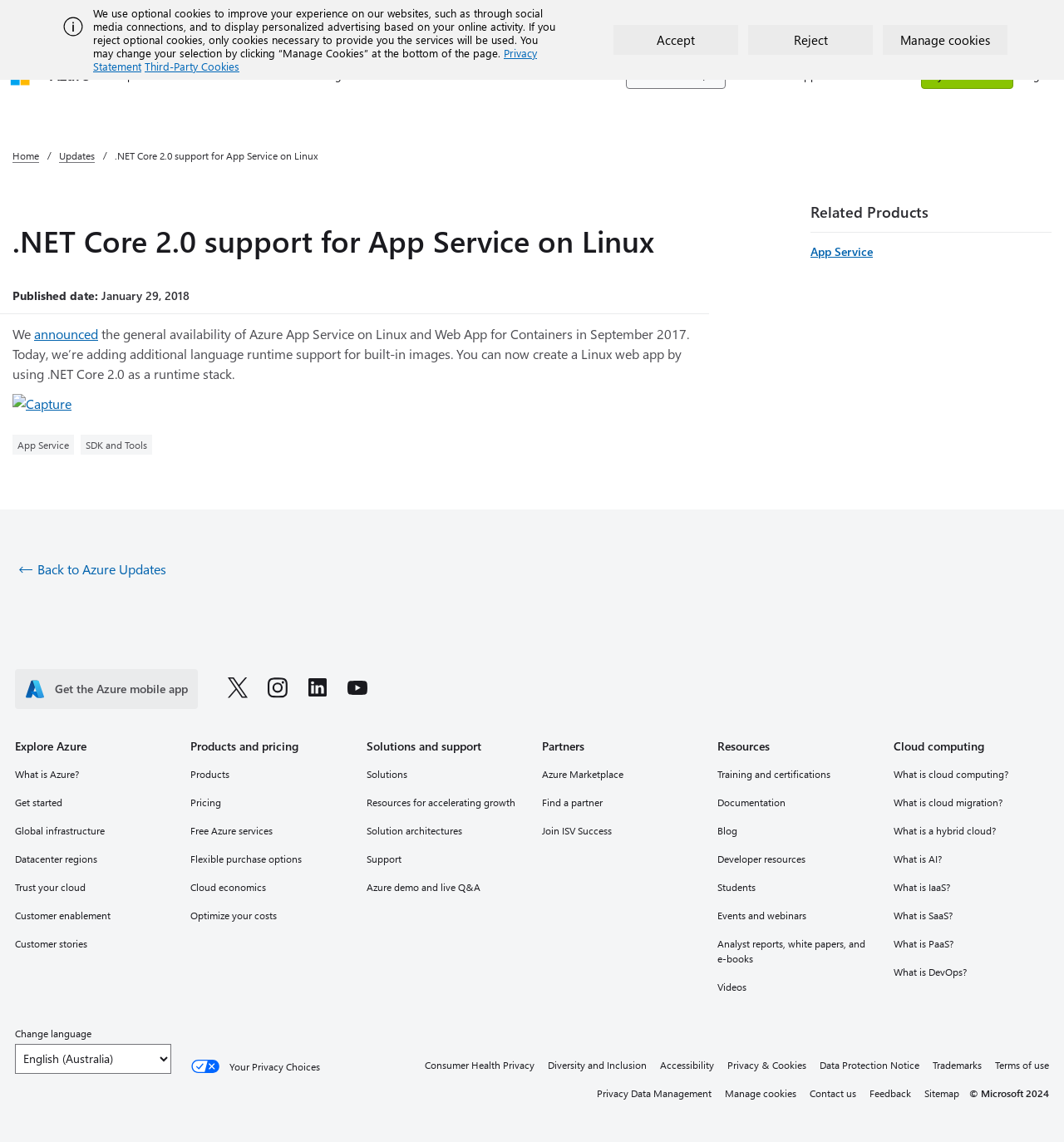Show the bounding box coordinates for the element that needs to be clicked to execute the following instruction: "Get the Azure mobile app". Provide the coordinates in the form of four float numbers between 0 and 1, i.e., [left, top, right, bottom].

[0.014, 0.586, 0.186, 0.621]